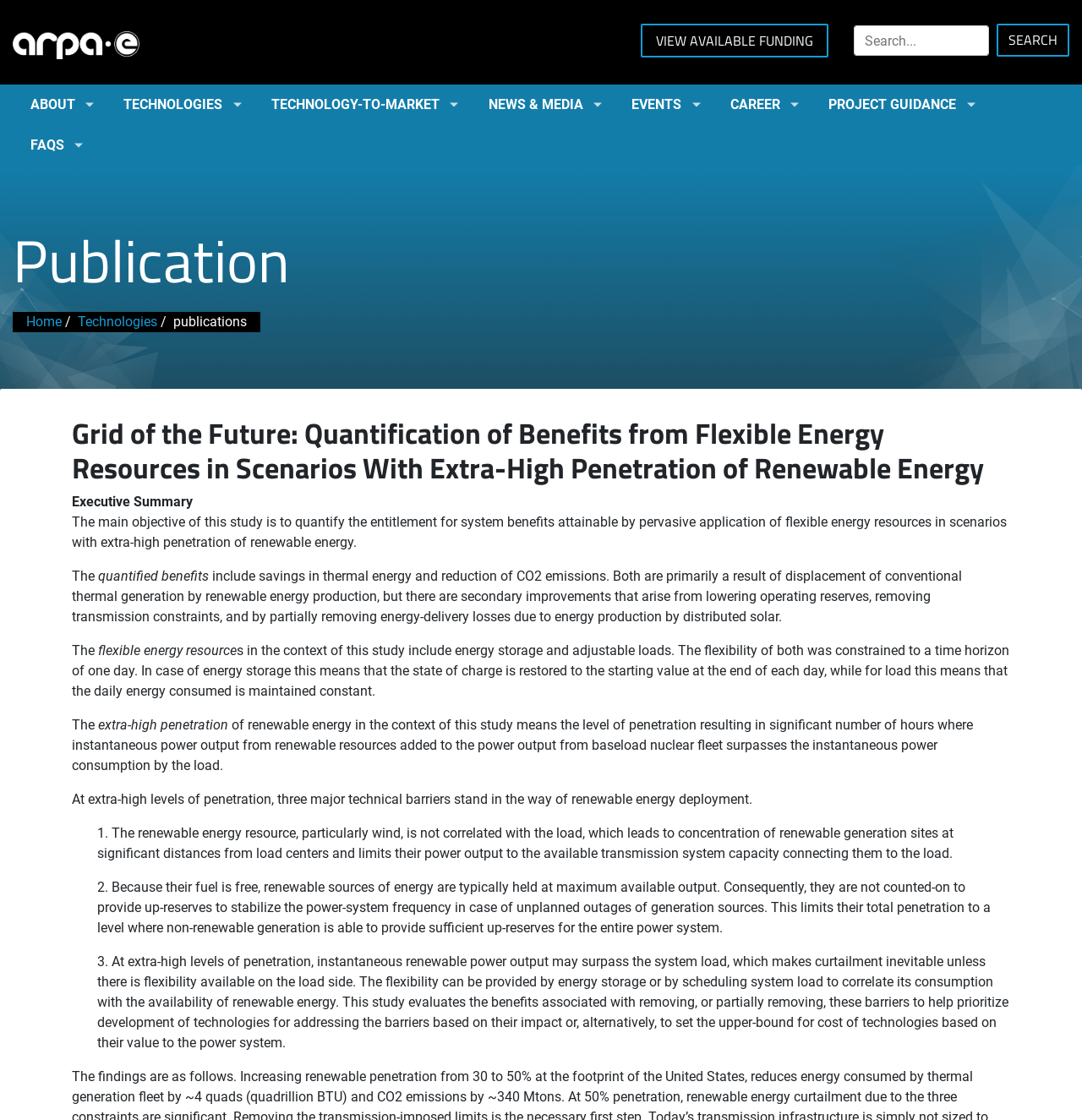What are the flexible energy resources considered in this study?
Based on the visual content, answer with a single word or a brief phrase.

Energy storage and adjustable loads